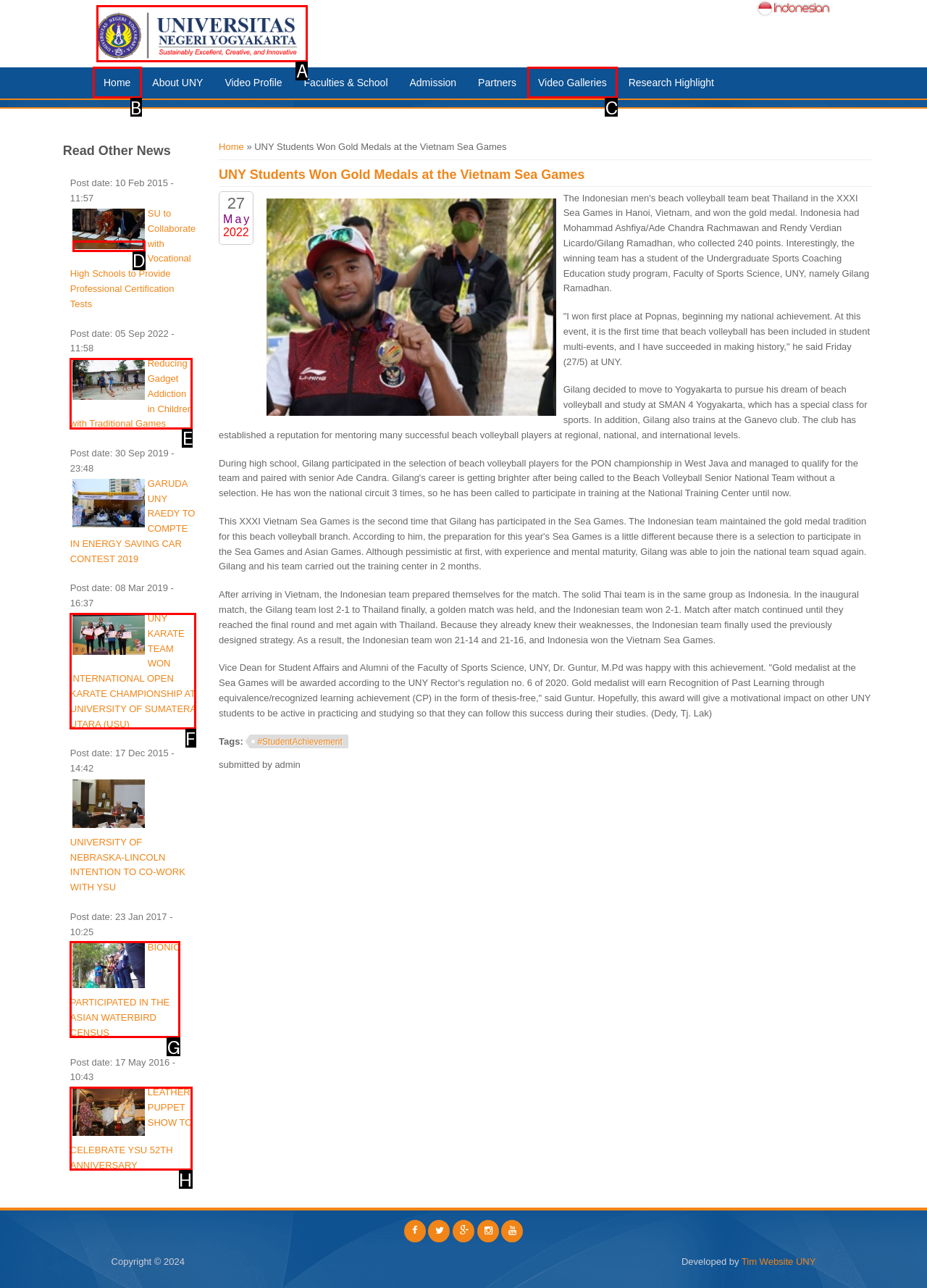Pick the right letter to click to achieve the task: Click the 'Home' link
Answer with the letter of the correct option directly.

A